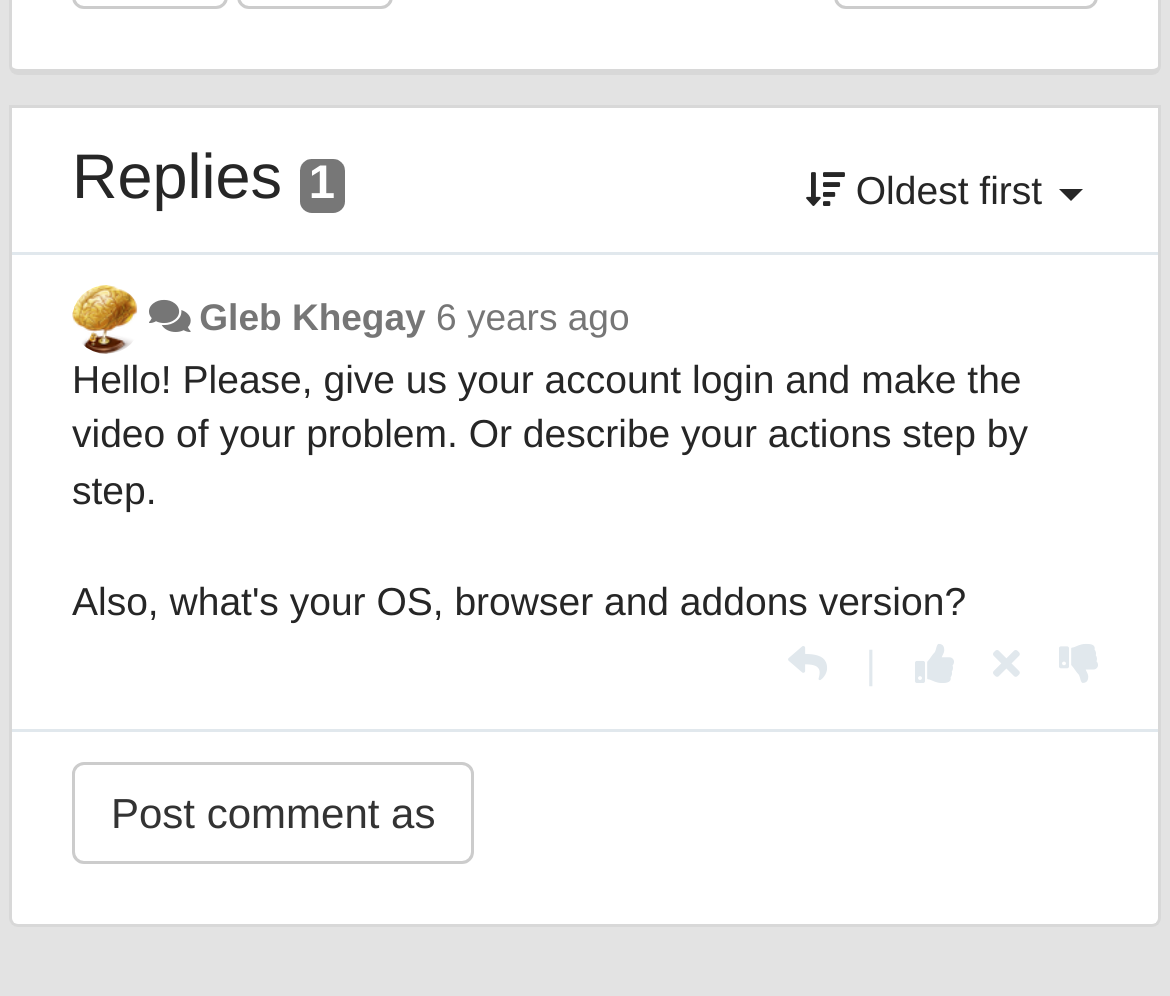Please predict the bounding box coordinates (top-left x, top-left y, bottom-right x, bottom-right y) for the UI element in the screenshot that fits the description: aria-label="+1 this reply"

[0.782, 0.645, 0.815, 0.69]